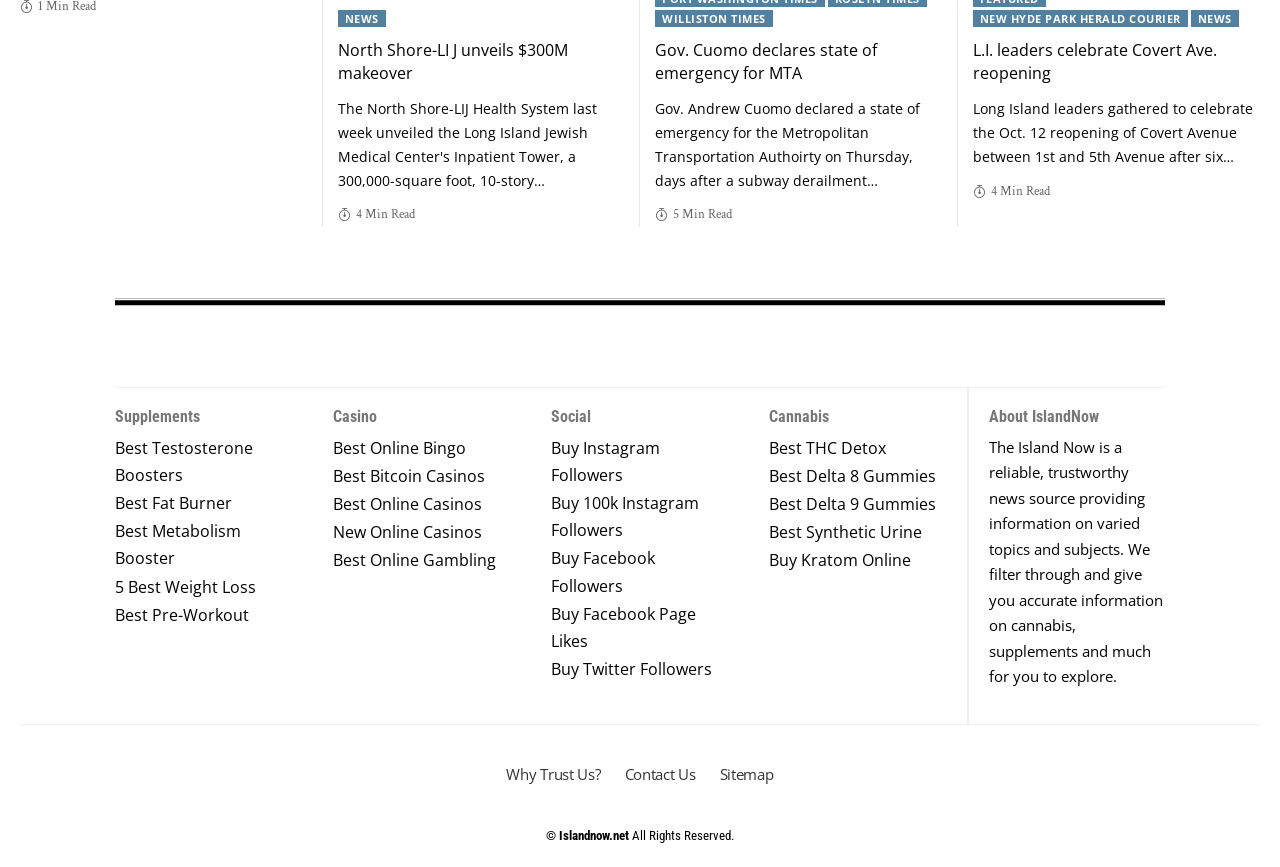Extract the bounding box coordinates of the UI element described: "Buy 100k Instagram Followers". Provide the coordinates in the format [left, top, right, bottom] with values ranging from 0 to 1.

[0.43, 0.56, 0.57, 0.634]